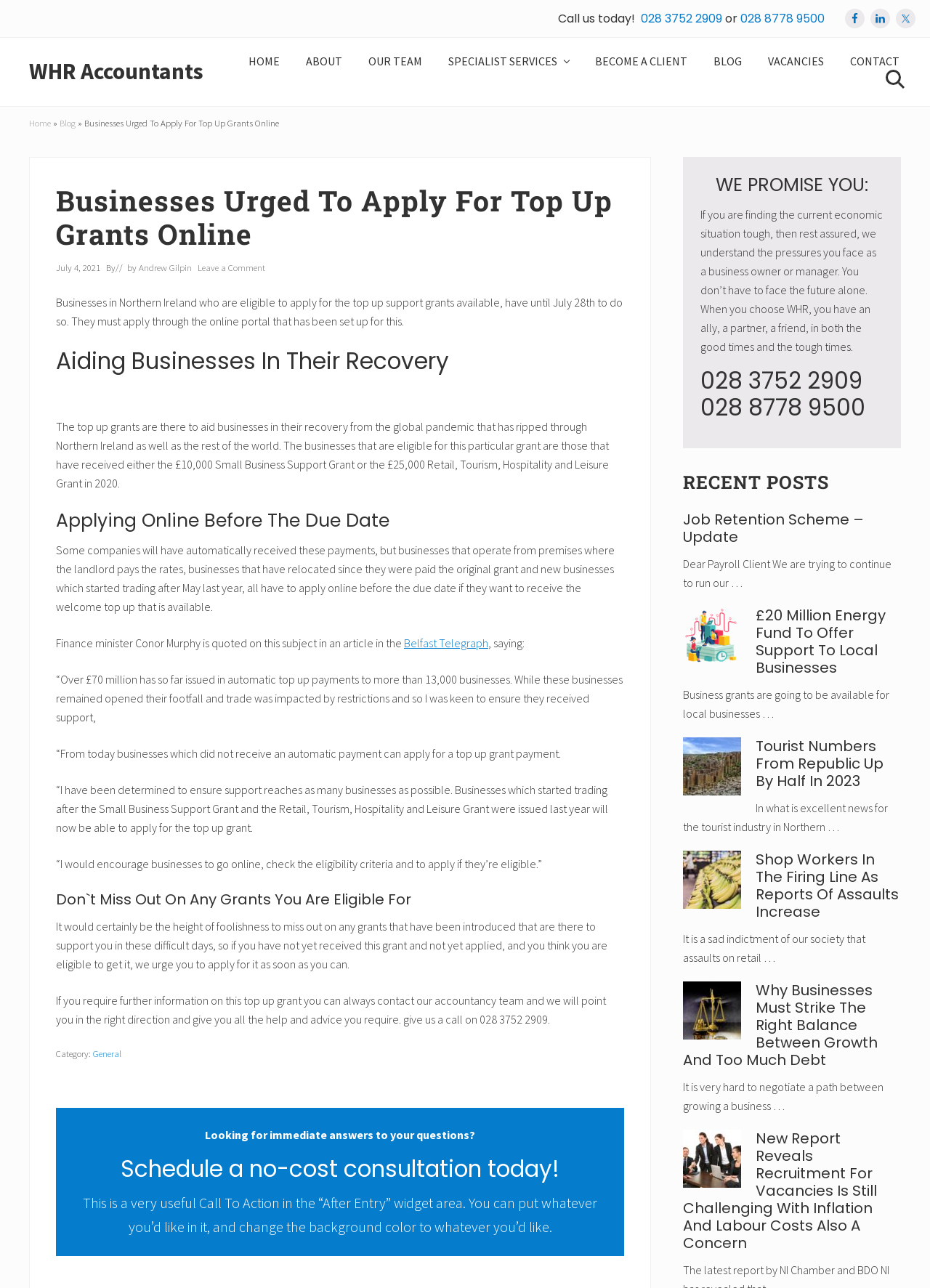Locate the bounding box coordinates for the element described below: "Job Retention Scheme – Update". The coordinates must be four float values between 0 and 1, formatted as [left, top, right, bottom].

[0.734, 0.395, 0.929, 0.424]